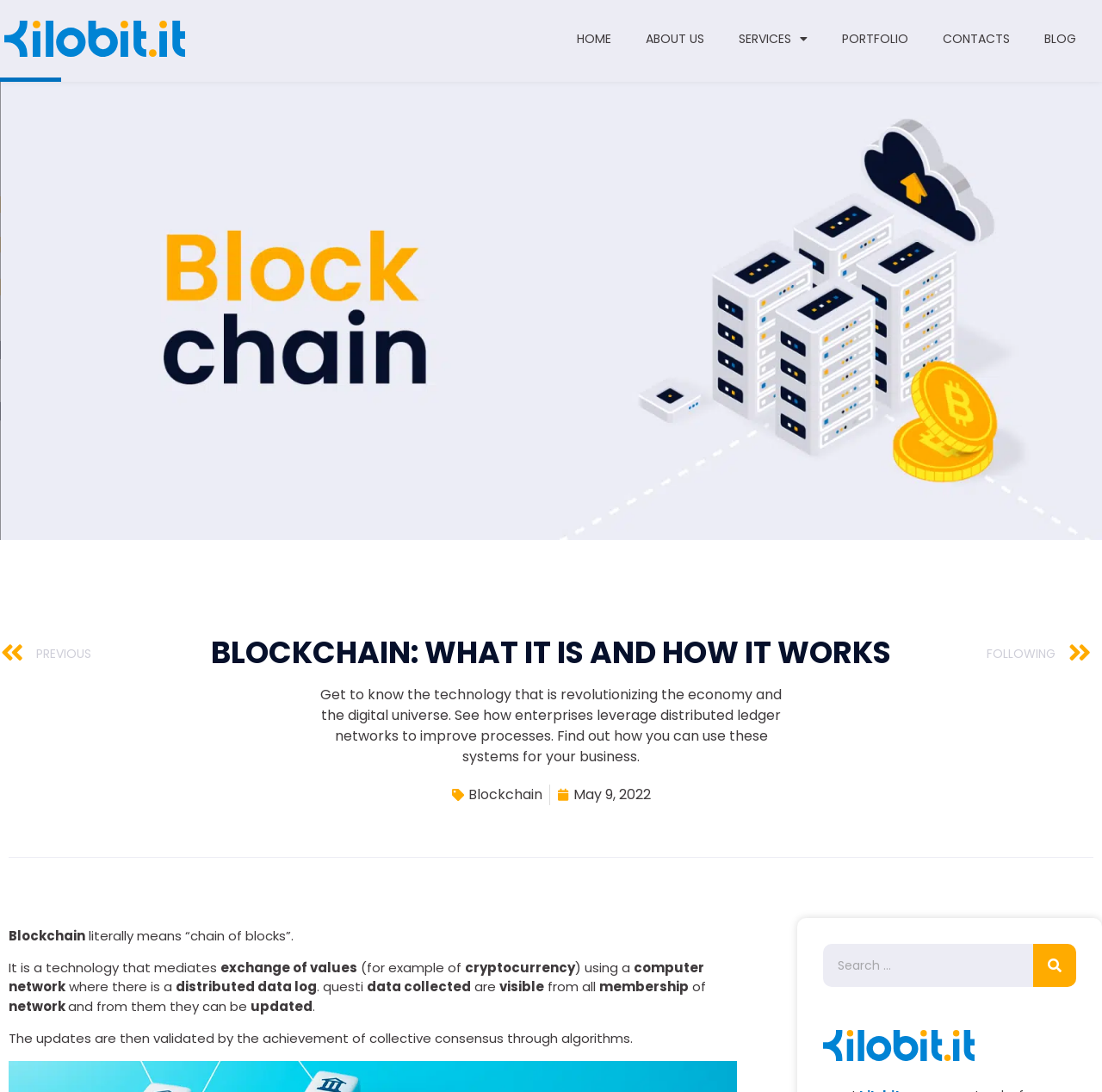Summarize the webpage comprehensively, mentioning all visible components.

The webpage is about blockchain technology, with a focus on its definition, how it works, and its applications. At the top left corner, there is a logo of Kilobit Web Agency Turin, which is also a link. Next to it, there is a navigation menu with links to HOME, ABOUT US, SERVICES, PORTFOLIO, CONTACTS, and BLOG.

Below the navigation menu, there is a large infographic related to blockchain, taking up most of the width of the page. Above the infographic, there is a heading that reads "BLOCKCHAIN: WHAT IT IS AND HOW IT WORKS". Below the heading, there is a paragraph of text that provides an introduction to blockchain technology and its potential applications.

On the right side of the page, there are links to related articles, including "Blockchain" and a date "May 9, 2022". There are also navigation links to previous and following articles.

The main content of the page is a series of paragraphs that explain what blockchain is, how it works, and its characteristics. The text is divided into several sections, each with a few sentences that provide information about blockchain. The text is accompanied by no images, but there is a search bar at the bottom right corner of the page, where users can search for specific terms.

At the very bottom of the page, there is a smaller version of the Kilobit Web Agency Turin logo, which is also a link.